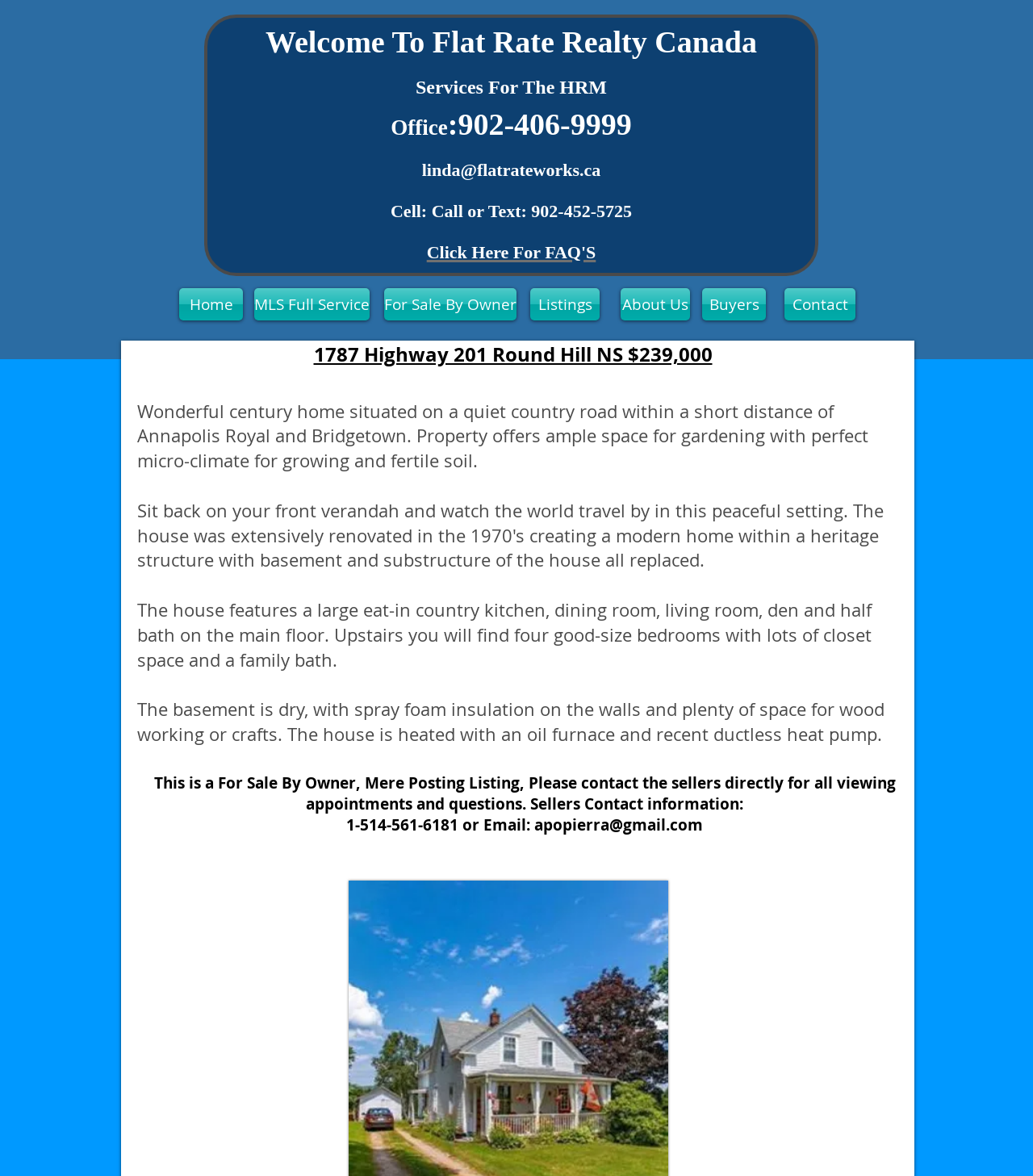Find the bounding box of the element with the following description: "For Sale By Owner". The coordinates must be four float numbers between 0 and 1, formatted as [left, top, right, bottom].

[0.372, 0.245, 0.5, 0.272]